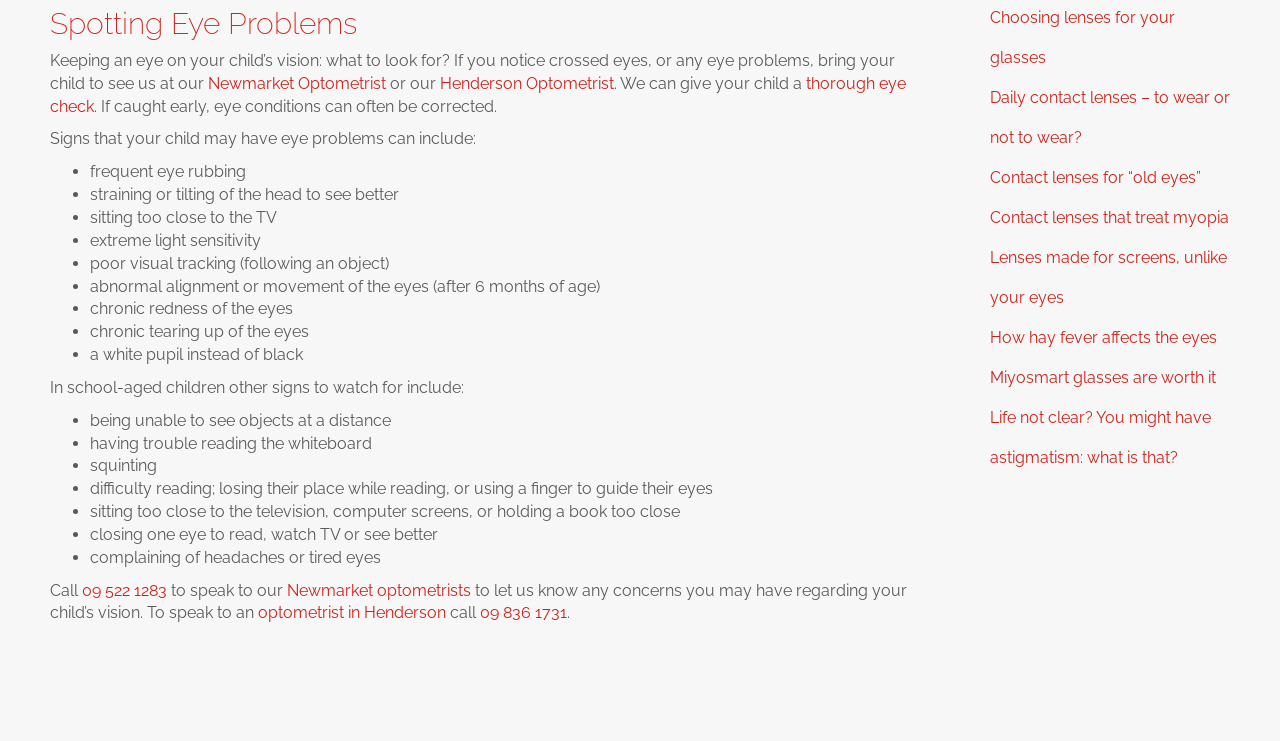What is the tone of the webpage?
Use the screenshot to answer the question with a single word or phrase.

Informative and helpful